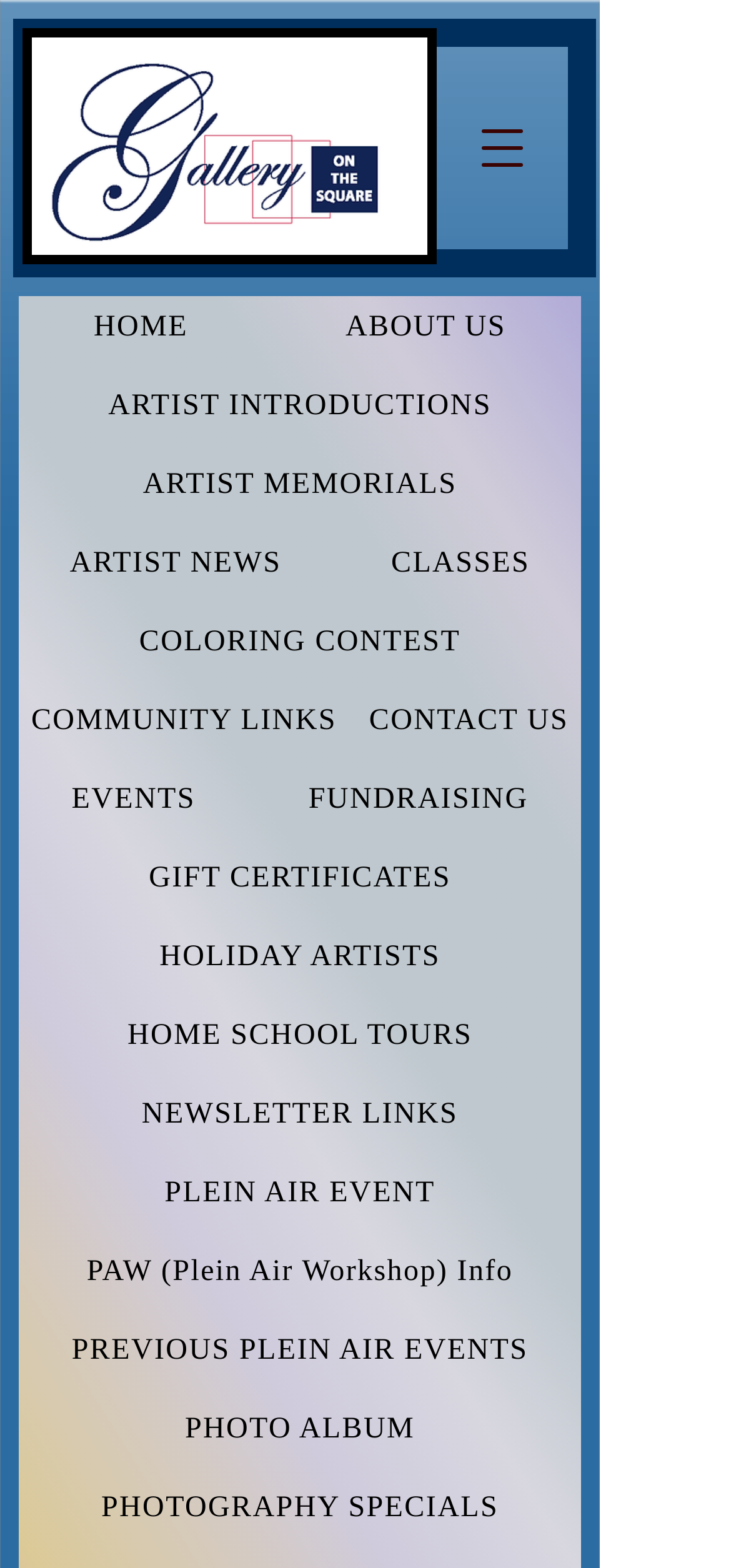Please find the bounding box coordinates of the clickable region needed to complete the following instruction: "Go to HOME page". The bounding box coordinates must consist of four float numbers between 0 and 1, i.e., [left, top, right, bottom].

[0.026, 0.189, 0.36, 0.229]